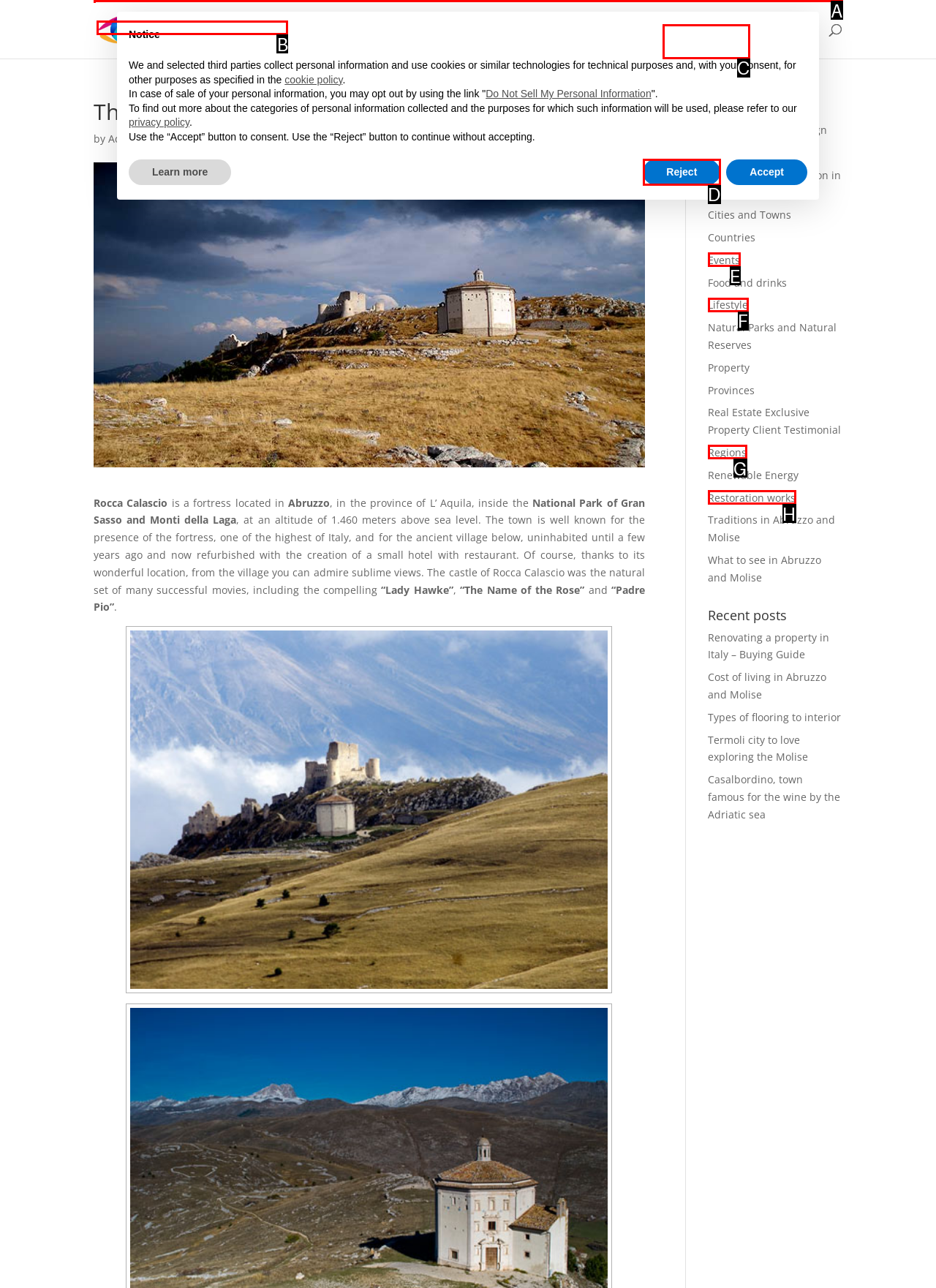Out of the given choices, which letter corresponds to the UI element required to Search for a property? Answer with the letter.

A